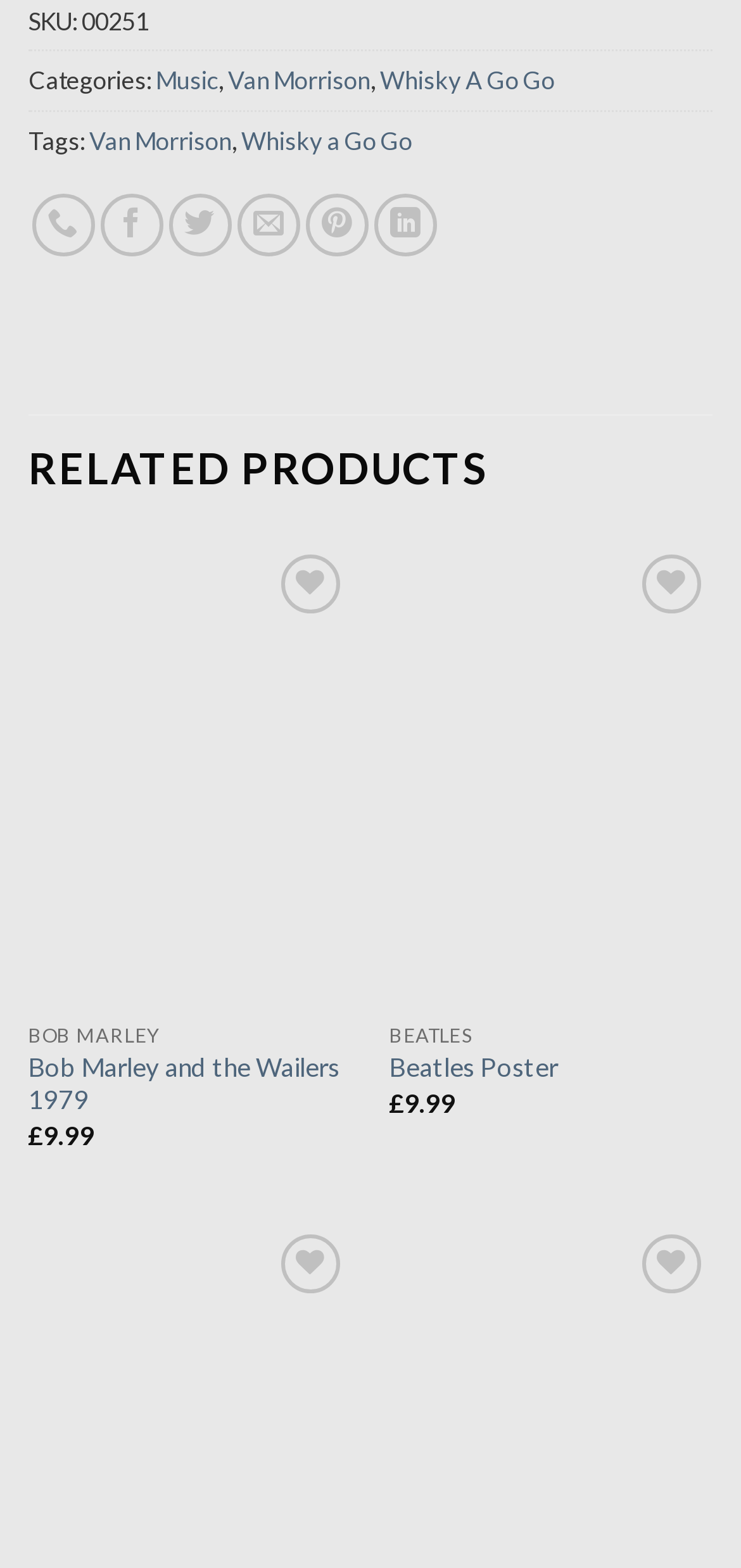What is the price of the Bob Marley product? Examine the screenshot and reply using just one word or a brief phrase.

£9.99